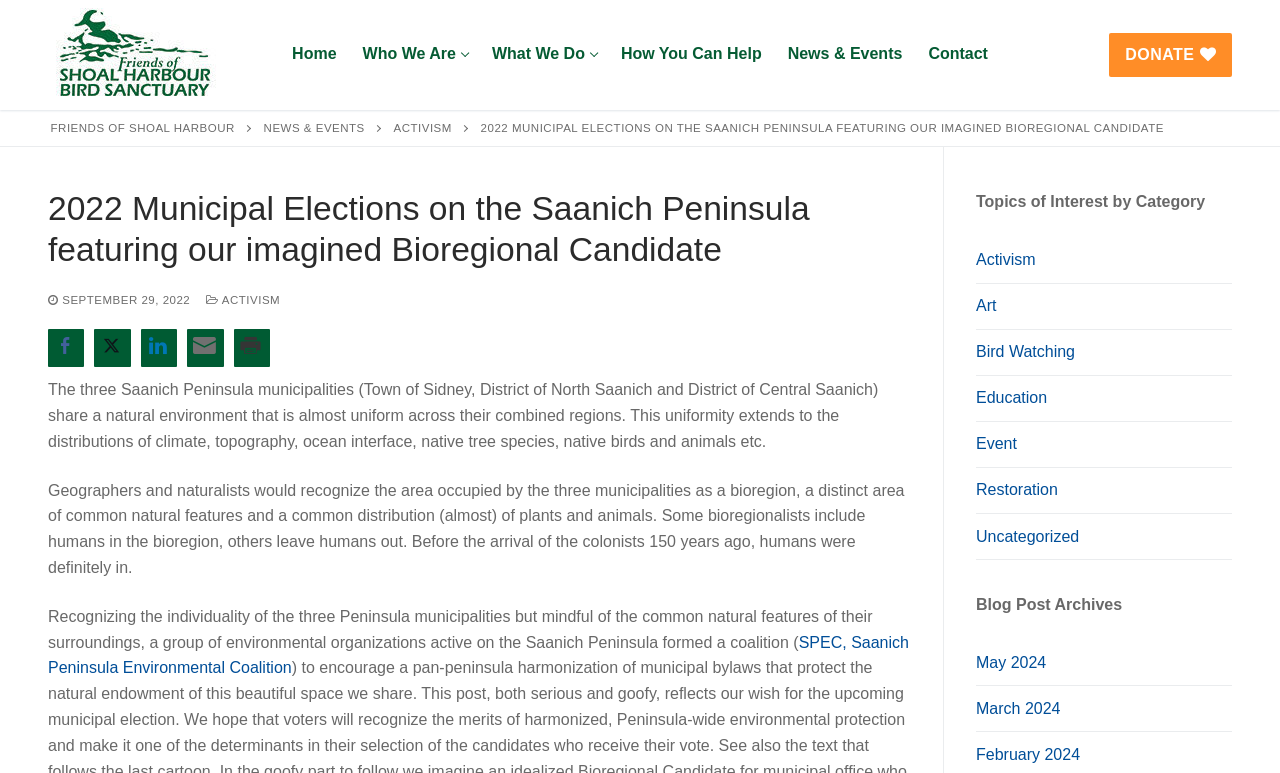Determine the bounding box for the UI element that matches this description: "LinkedIn".

[0.11, 0.426, 0.138, 0.475]